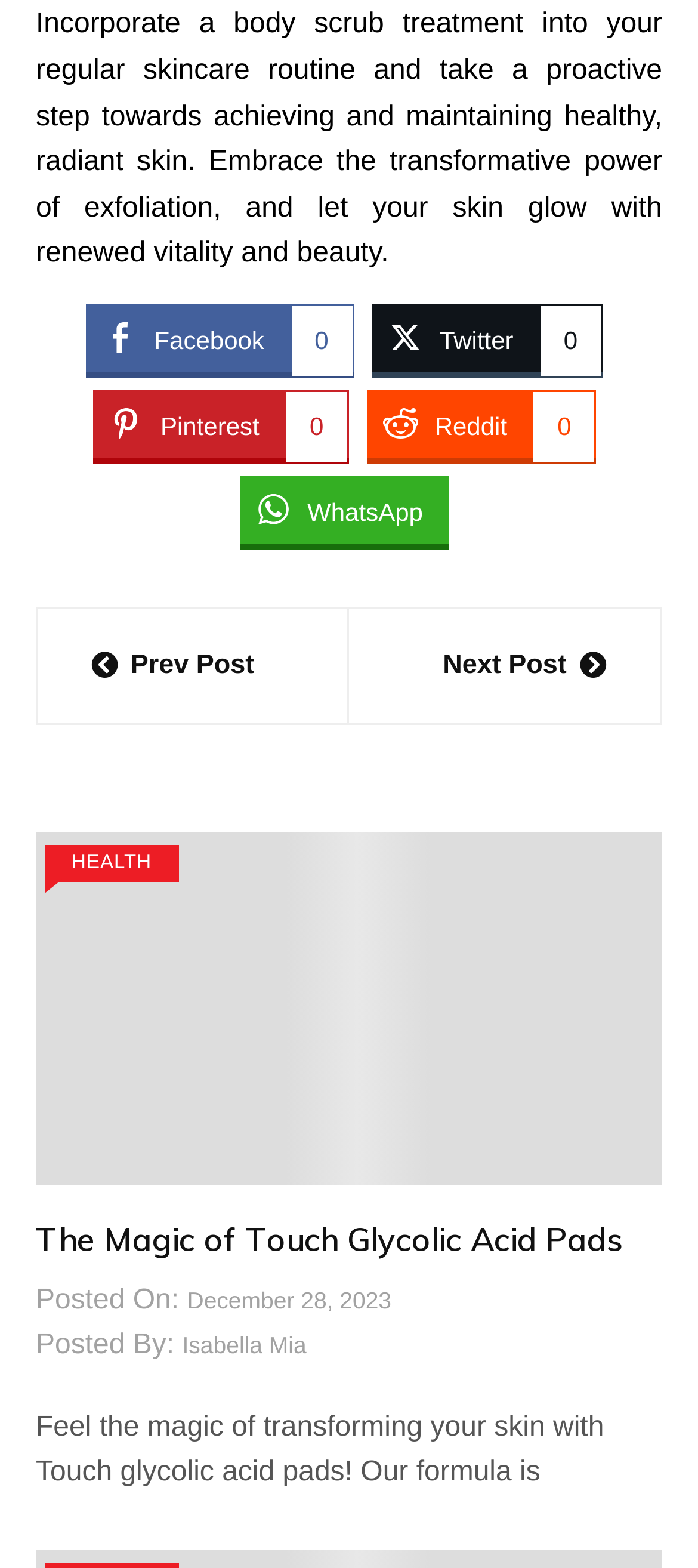From the image, can you give a detailed response to the question below:
How many social media share buttons are available?

I counted the number of social media share buttons by looking at the buttons labeled 'Facebook Share', 'Twitter Share', 'Pinterest Share', 'Reddit Share', and 'WhatsApp Share' which are all located near the top of the webpage.